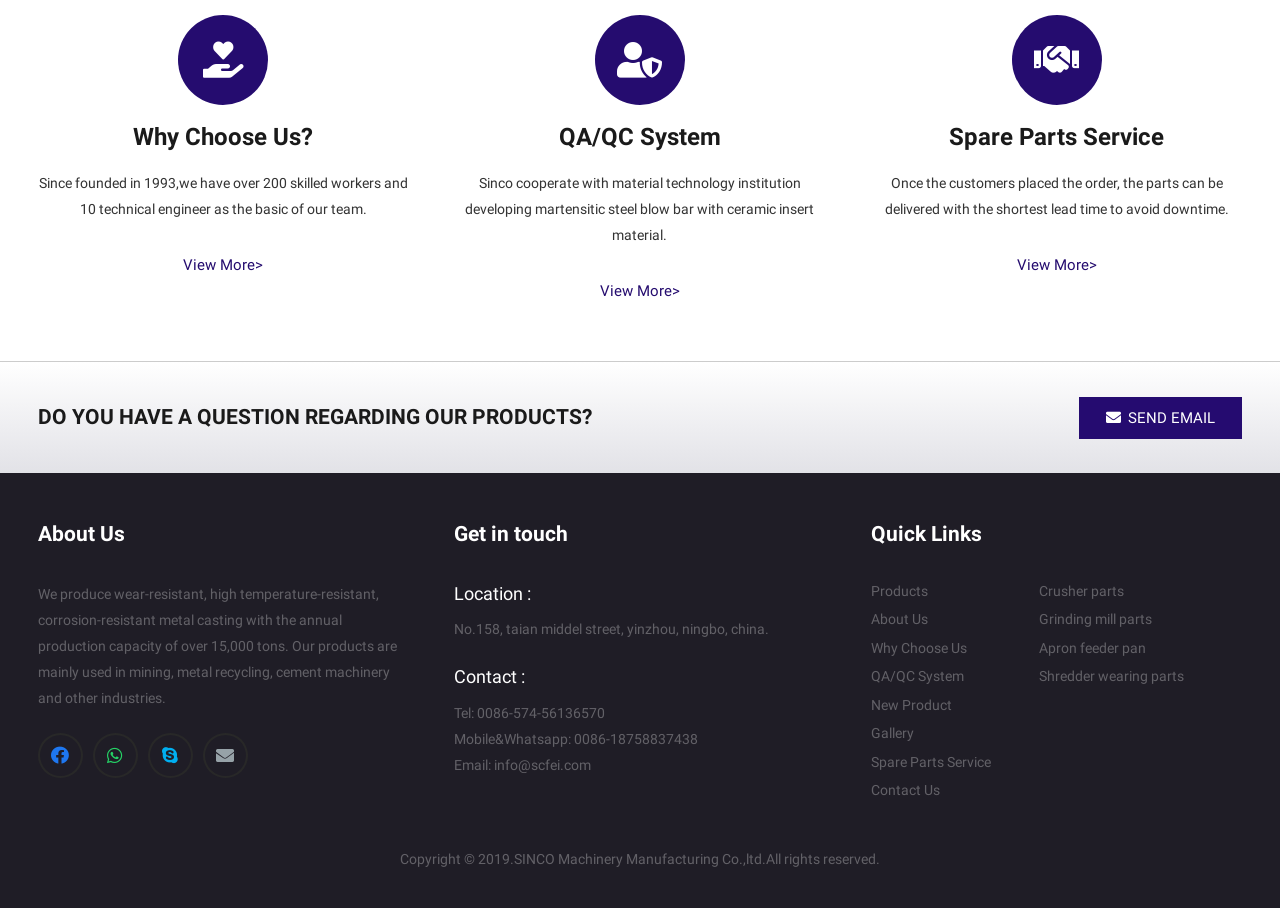Pinpoint the bounding box coordinates for the area that should be clicked to perform the following instruction: "Click 'SEND EMAIL'".

[0.843, 0.437, 0.971, 0.483]